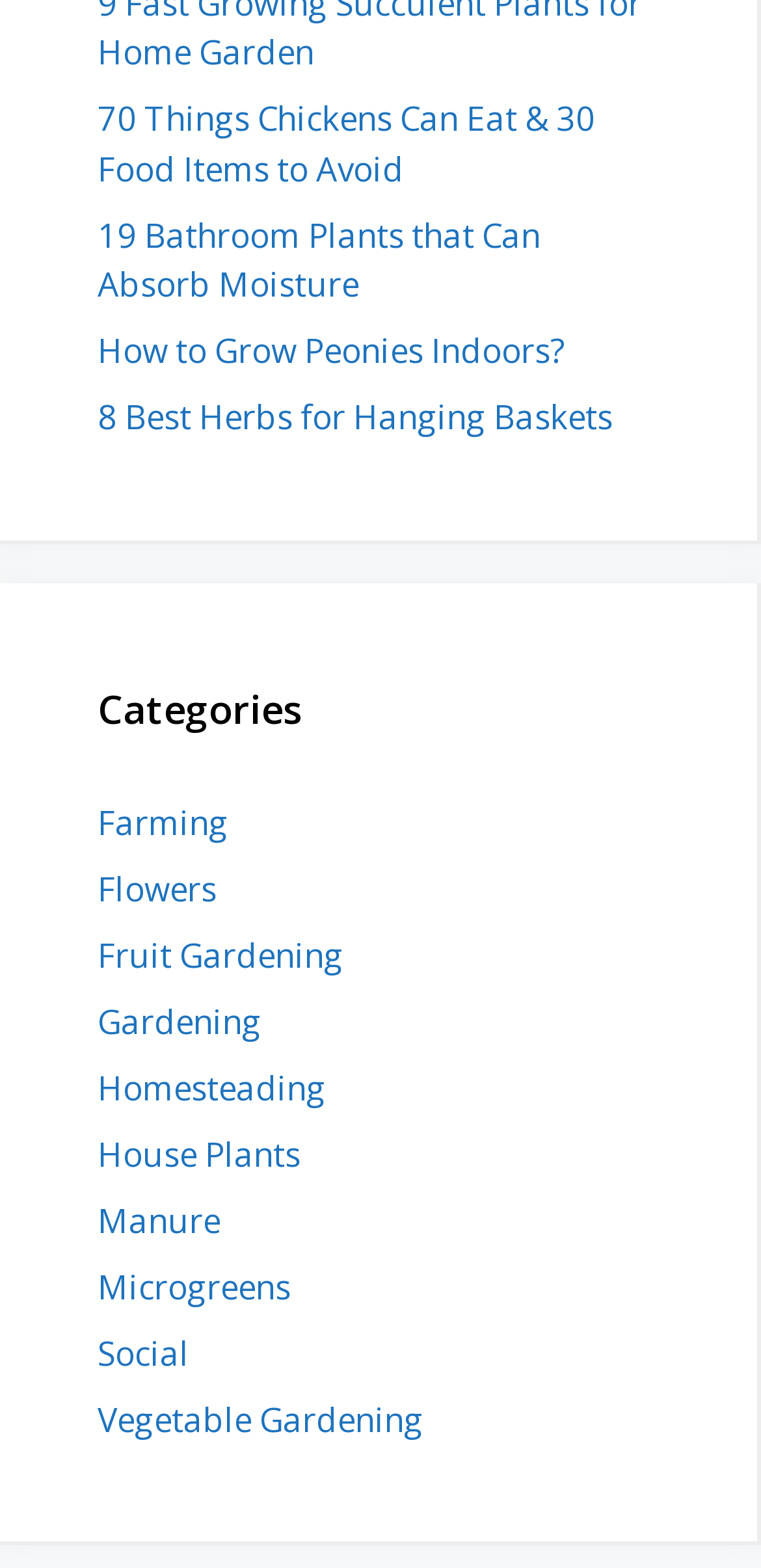Find the bounding box coordinates of the clickable area required to complete the following action: "click the link to learn about things chickens can eat".

[0.128, 0.062, 0.782, 0.122]